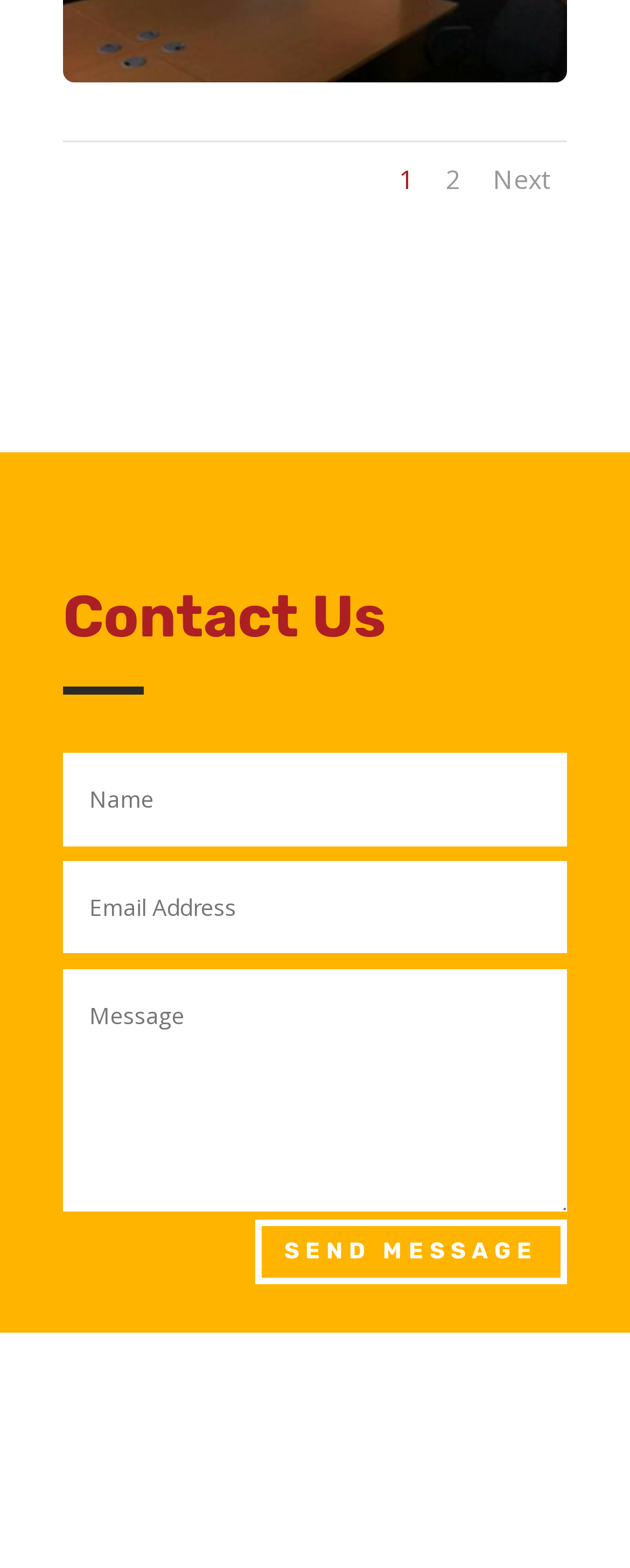Pinpoint the bounding box coordinates for the area that should be clicked to perform the following instruction: "read about parental alienation".

None